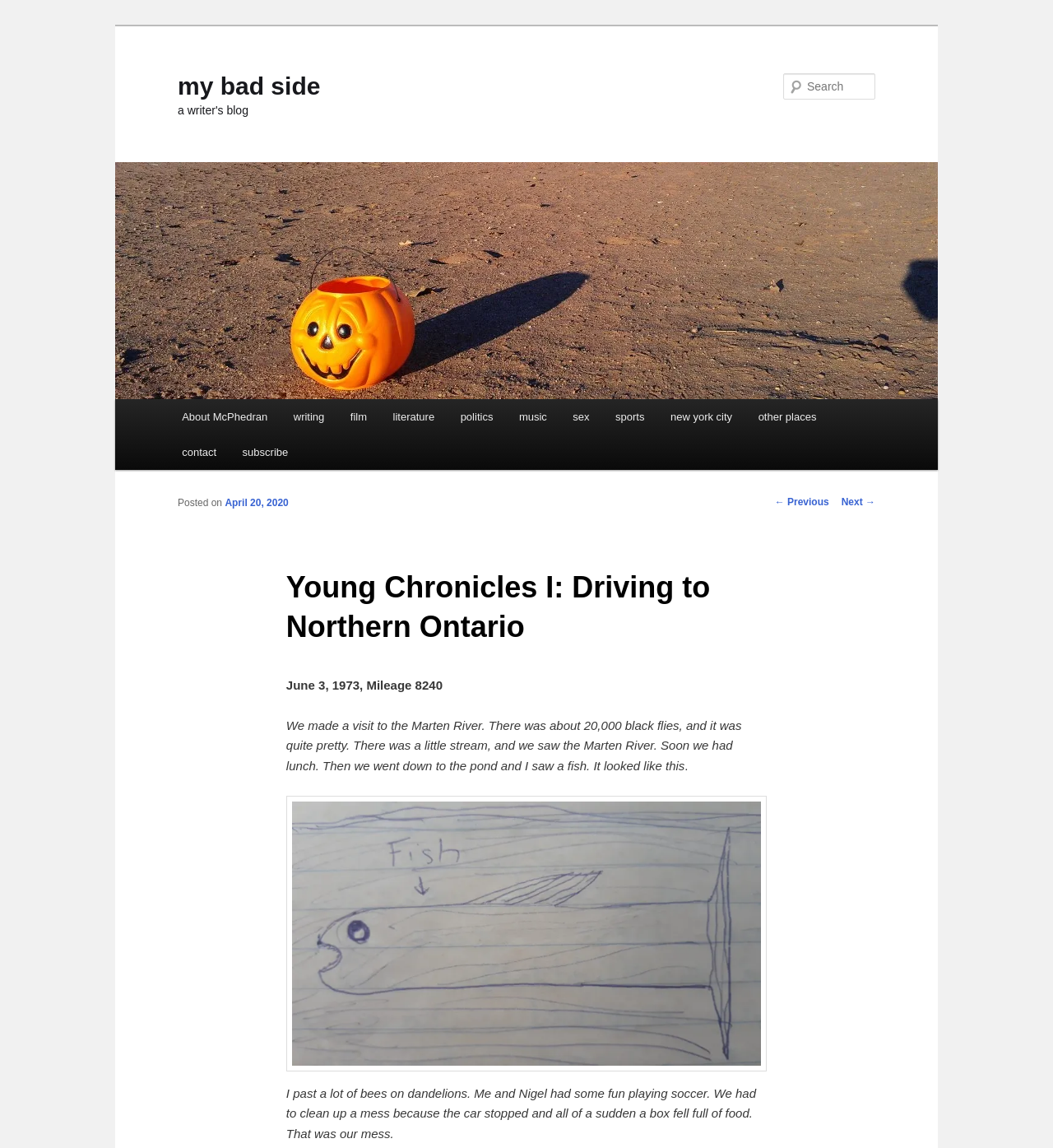Answer the question using only one word or a concise phrase: What is the location mentioned in the post?

Marten River